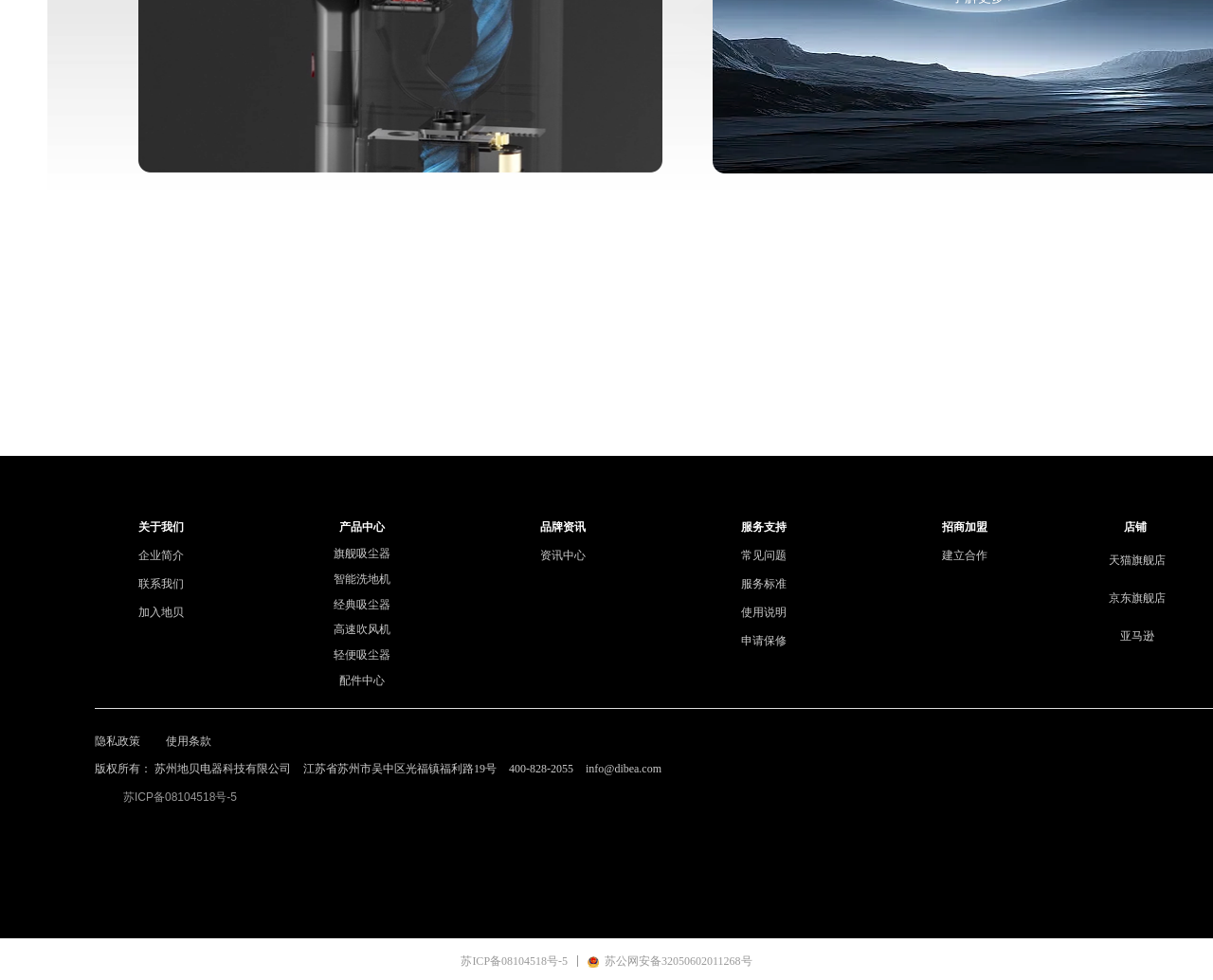Could you locate the bounding box coordinates for the section that should be clicked to accomplish this task: "Go to 联系我们".

[0.078, 0.581, 0.188, 0.61]